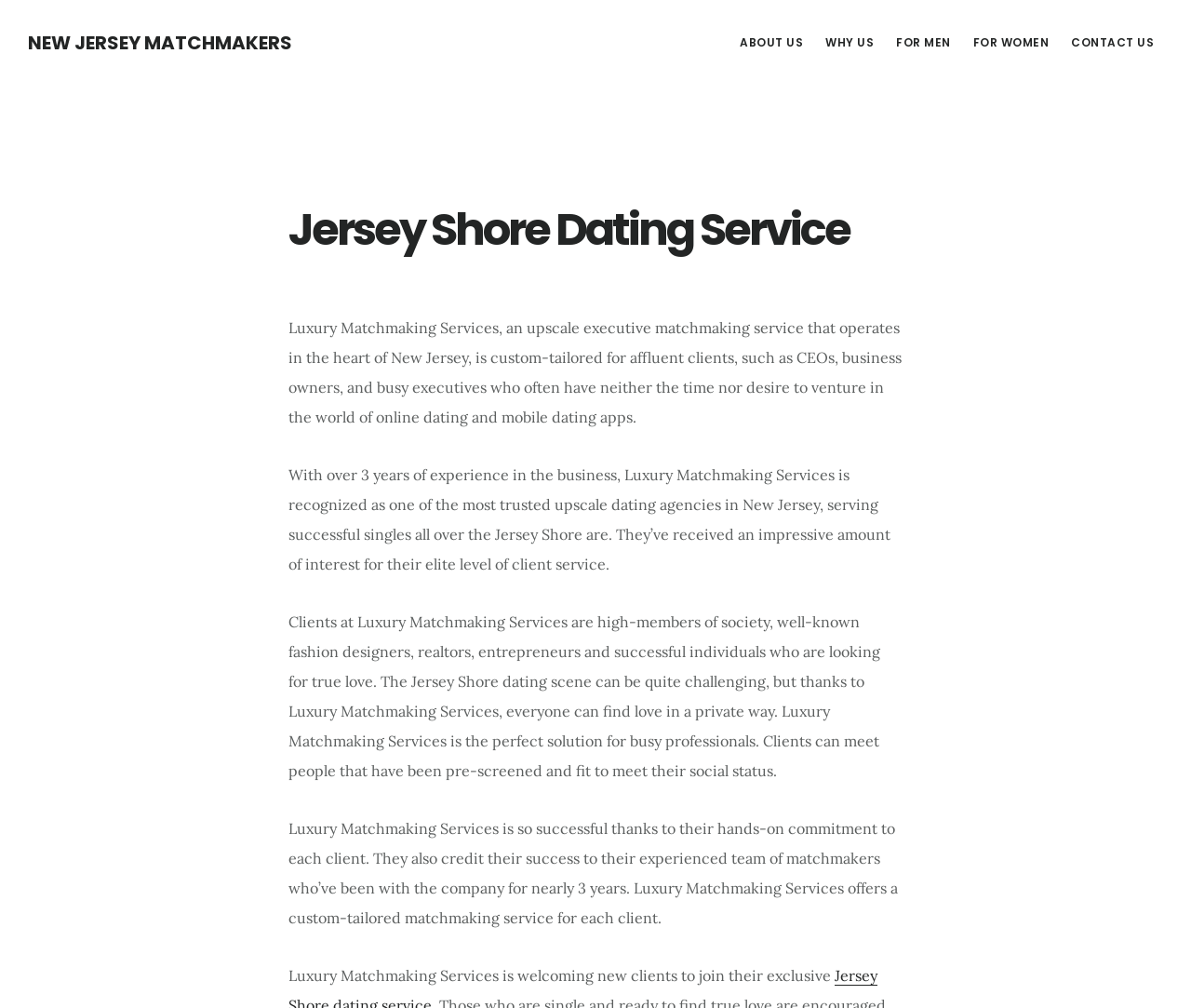Refer to the screenshot and answer the following question in detail:
What is the target audience of Luxury Matchmaking Services?

The webpage states that Luxury Matchmaking Services is custom-tailored for affluent clients, such as CEOs, business owners, and busy executives who often have neither the time nor desire to venture in the world of online dating and mobile dating apps.